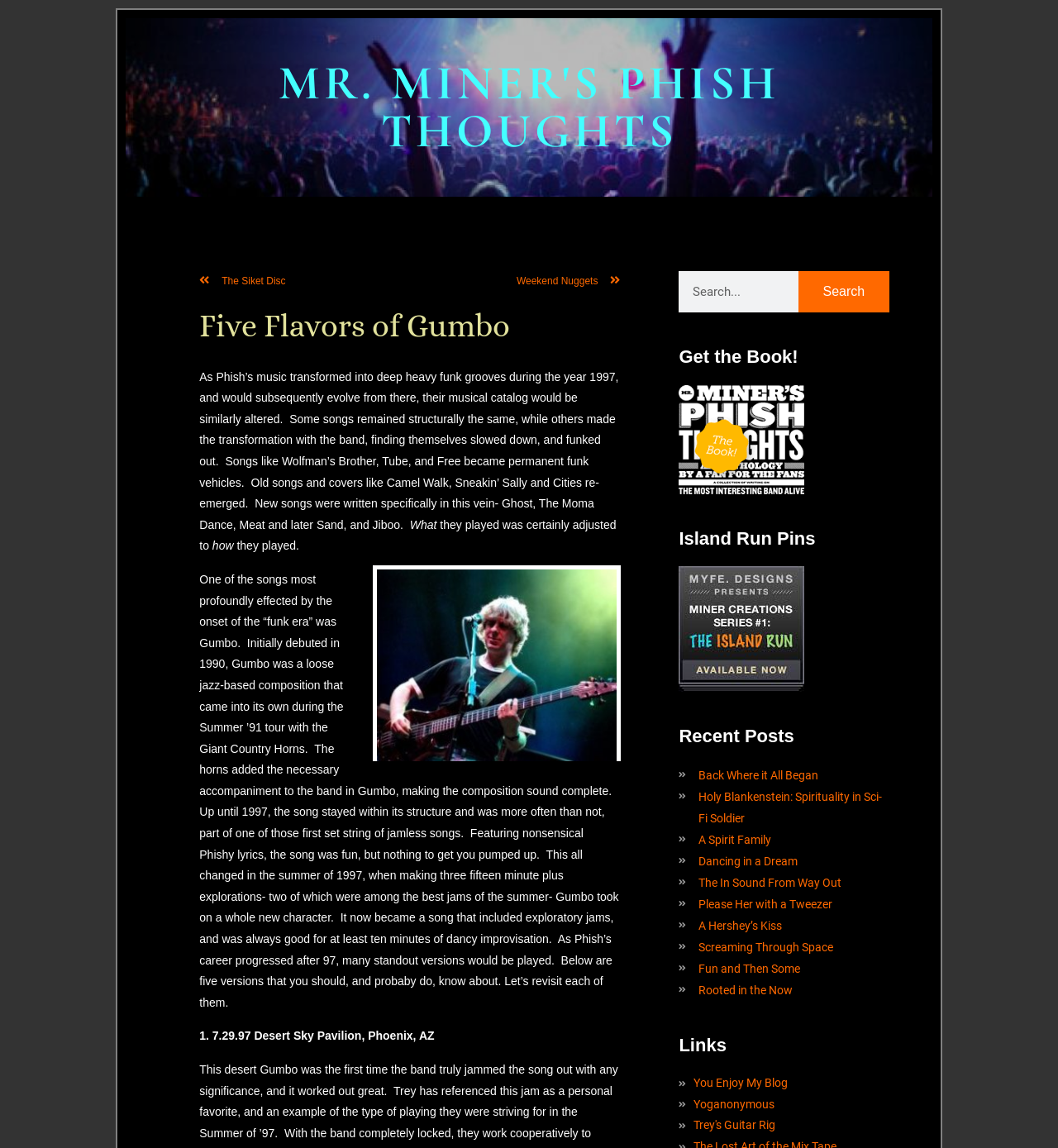Can you extract the headline from the webpage for me?

Five Flavors of Gumbo